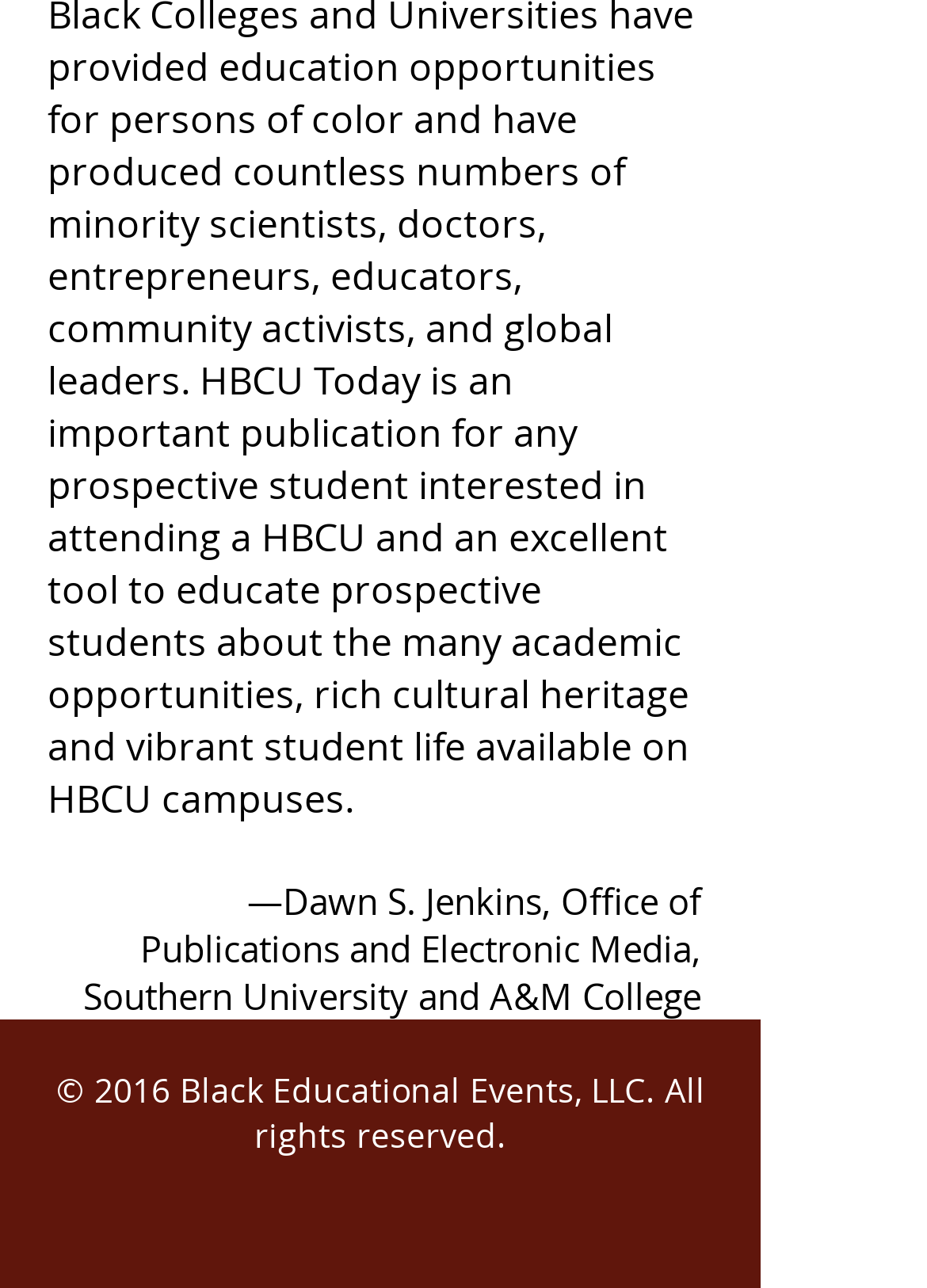What is the author of the quote?
Please craft a detailed and exhaustive response to the question.

I found a StaticText element with the text '—Dawn S. Jenkins, Office of Publications and Electronic Media,' which suggests that Dawn S. Jenkins is the author of the quote.